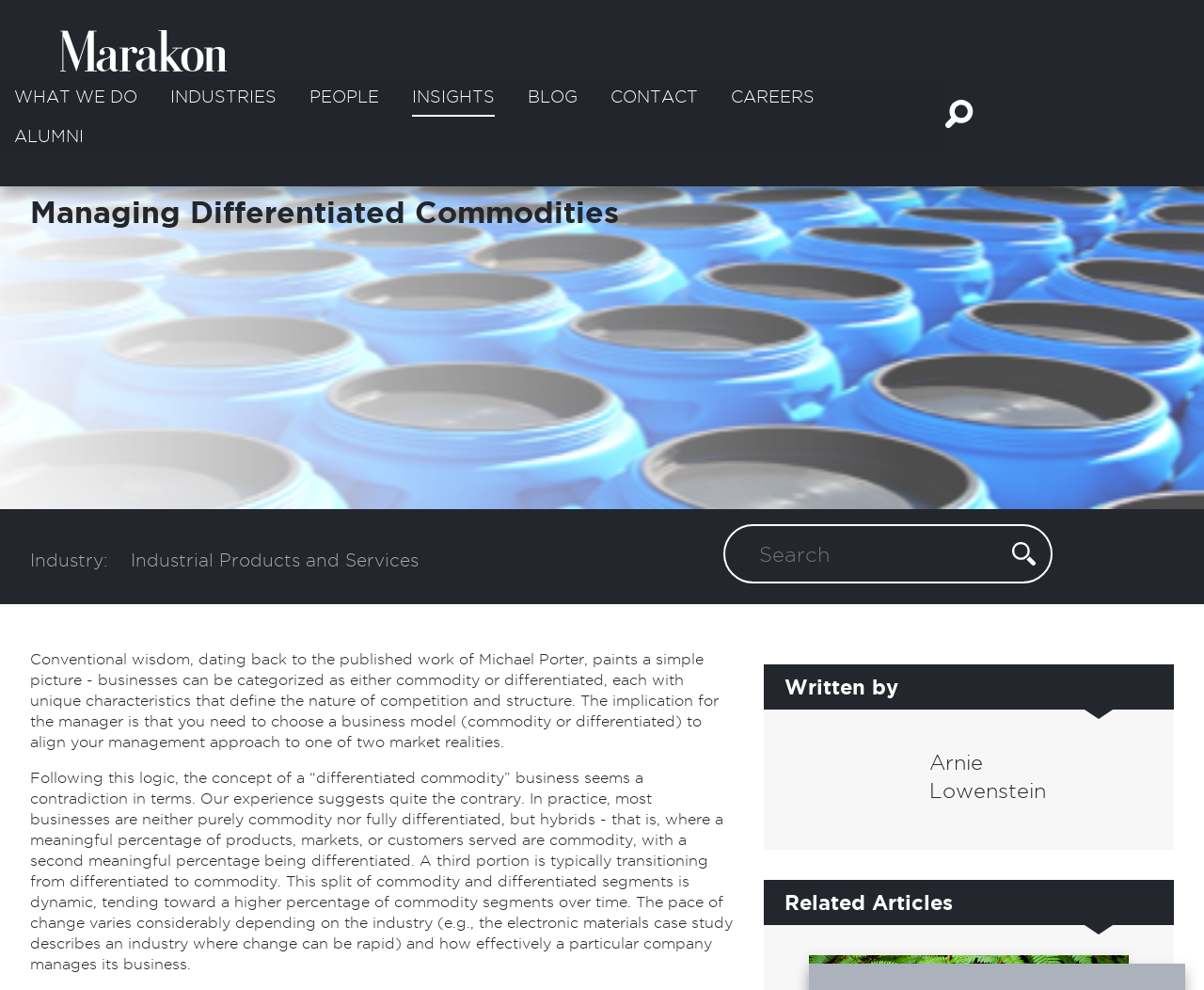Find and generate the main title of the webpage.

Managing Differentiated Commodities